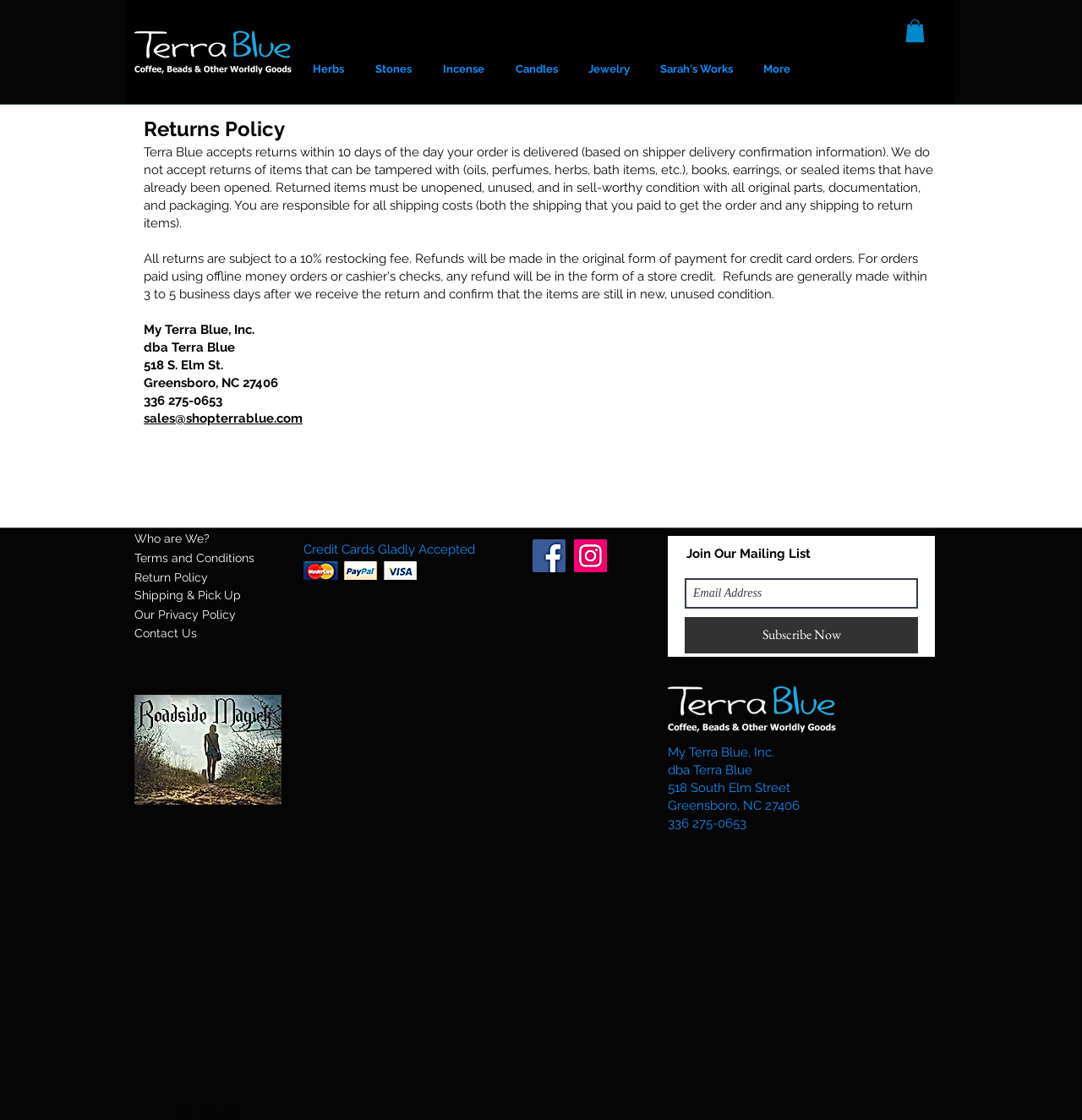Answer in one word or a short phrase: 
What is the address of Terra Blue?

518 S. Elm St., Greensboro, NC 27406